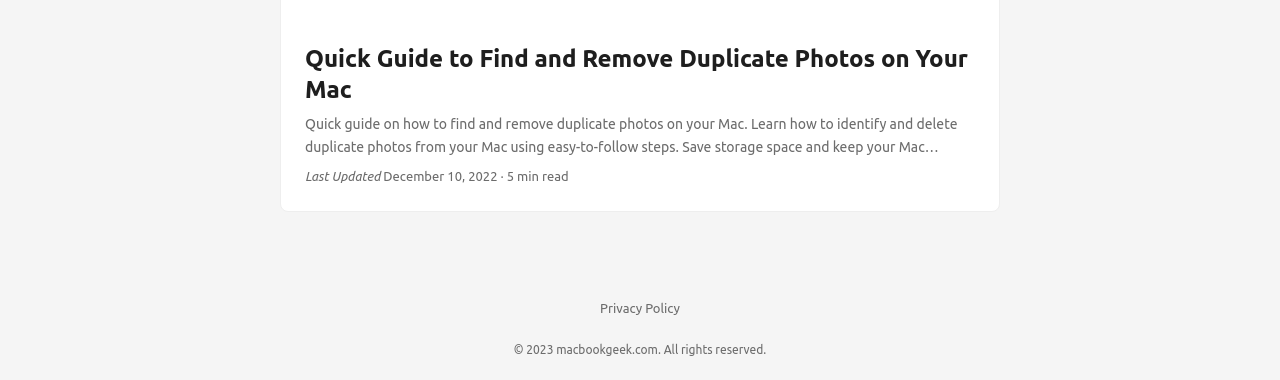Refer to the image and provide a thorough answer to this question:
What is the topic of the guide?

The topic of the guide can be determined by reading the heading 'Quick Guide to Find and Remove Duplicate Photos on Your Mac' and the static text 'Quick guide on how to find and remove duplicate photos on your Mac...' which provides a brief summary of the guide.